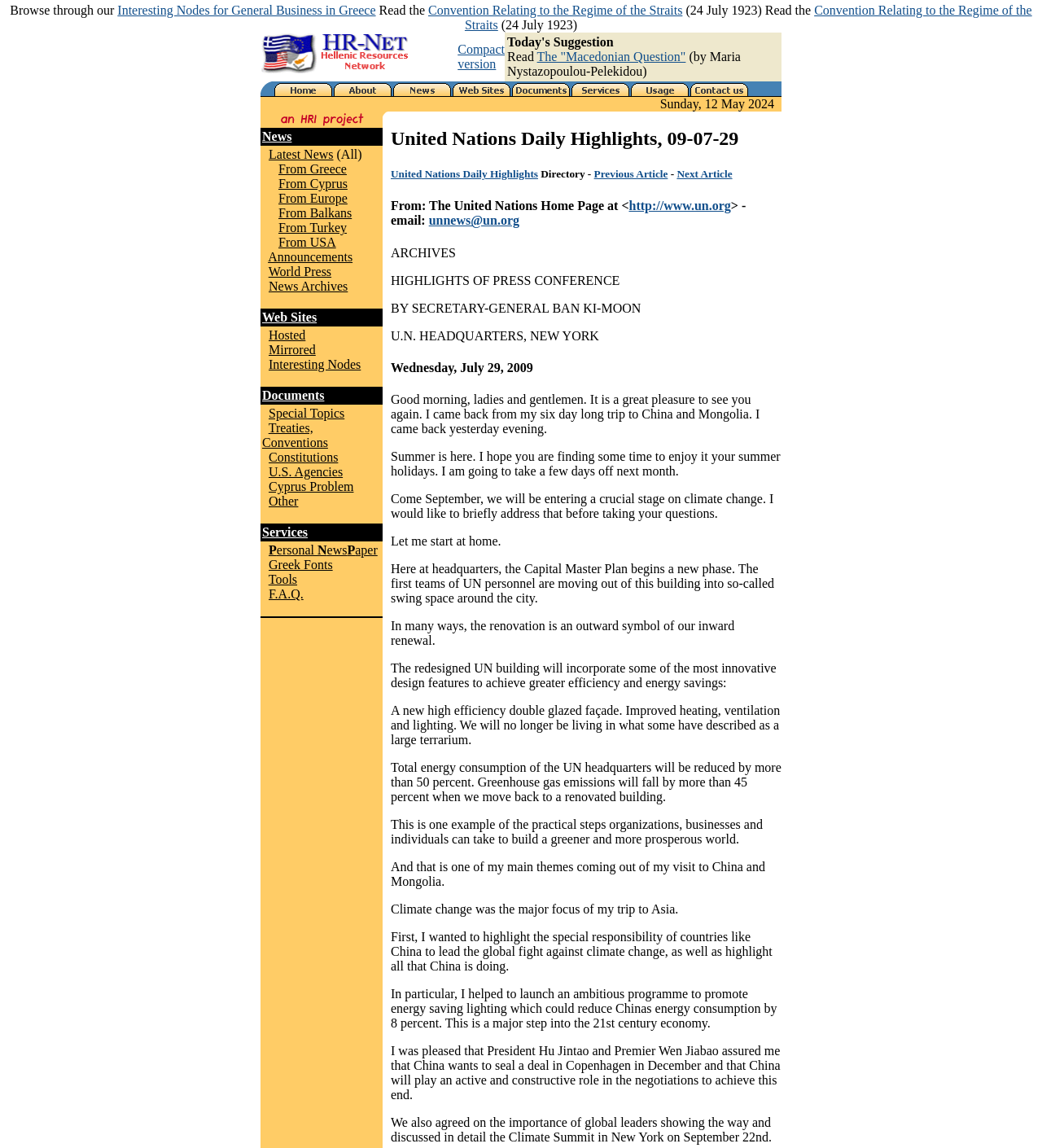Identify the bounding box coordinates for the UI element mentioned here: "Uncategorized". Provide the coordinates as four float values between 0 and 1, i.e., [left, top, right, bottom].

None